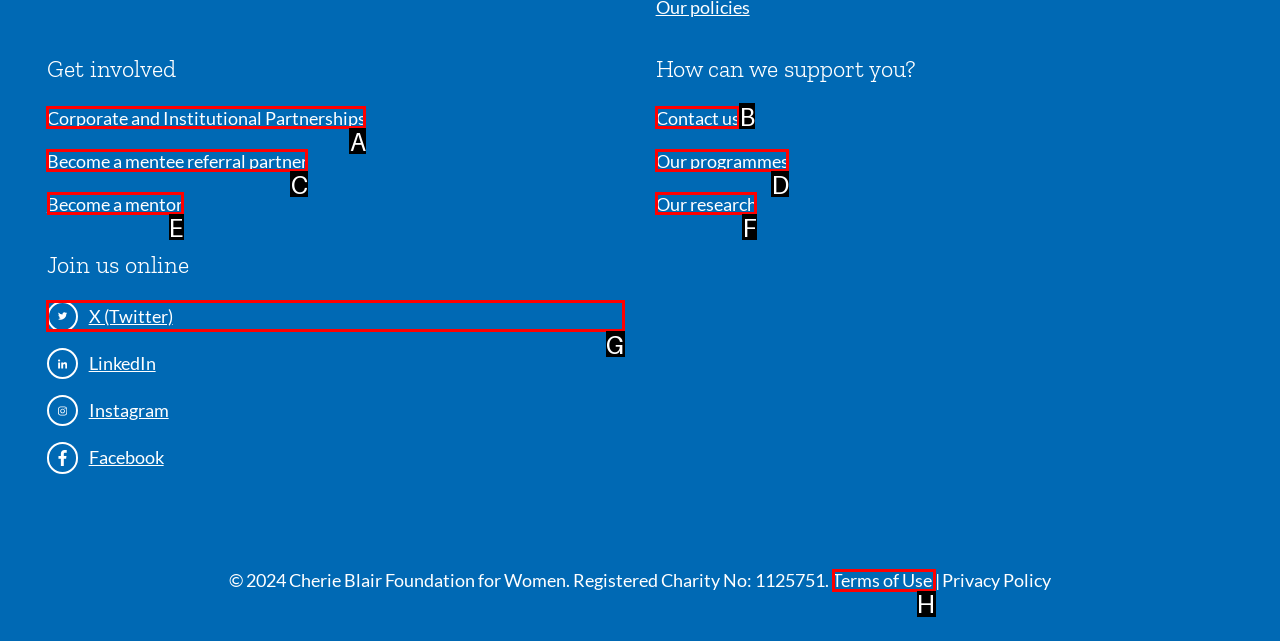Identify which HTML element should be clicked to fulfill this instruction: Become a mentor Reply with the correct option's letter.

E